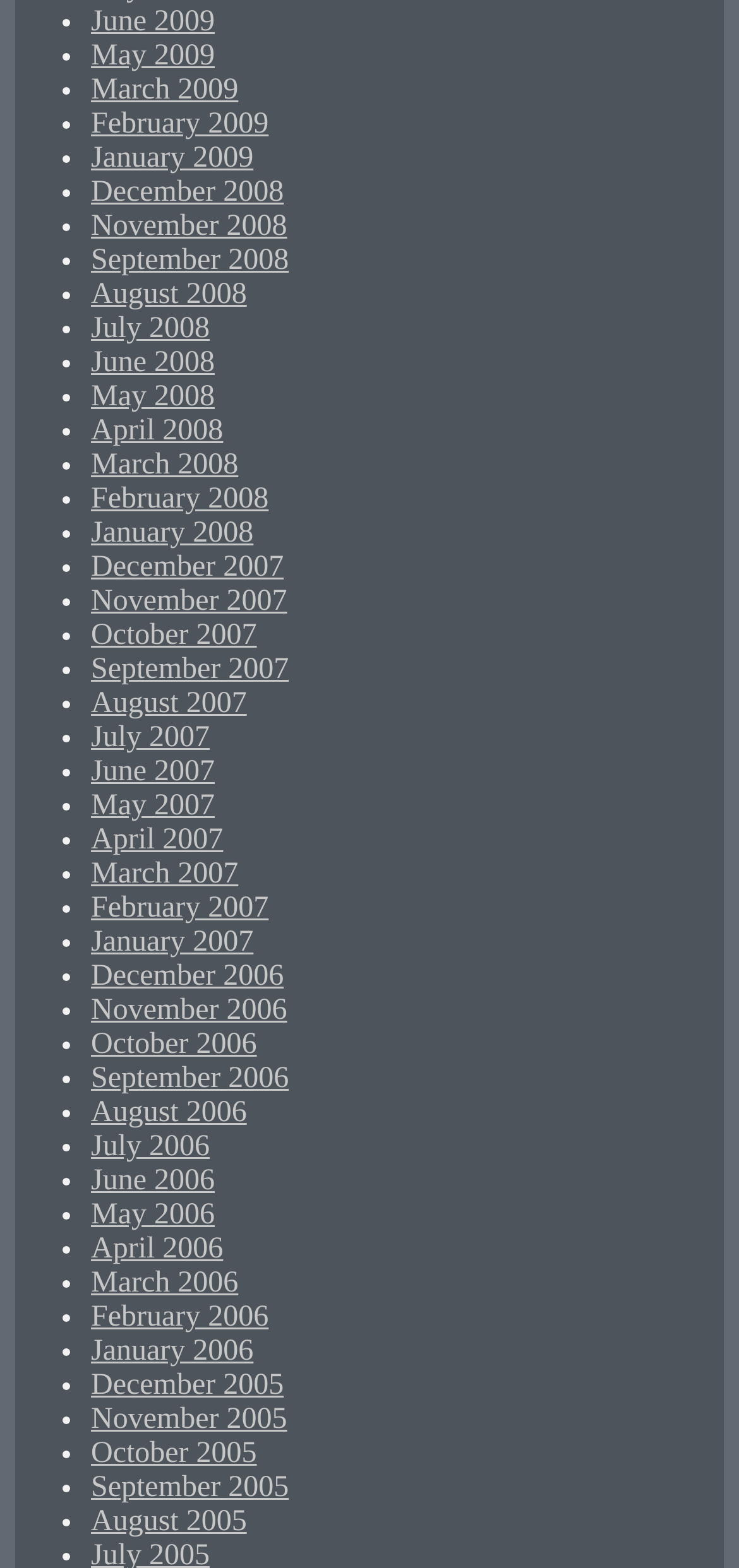Please identify the coordinates of the bounding box for the clickable region that will accomplish this instruction: "Click on June 2009".

[0.123, 0.004, 0.291, 0.024]